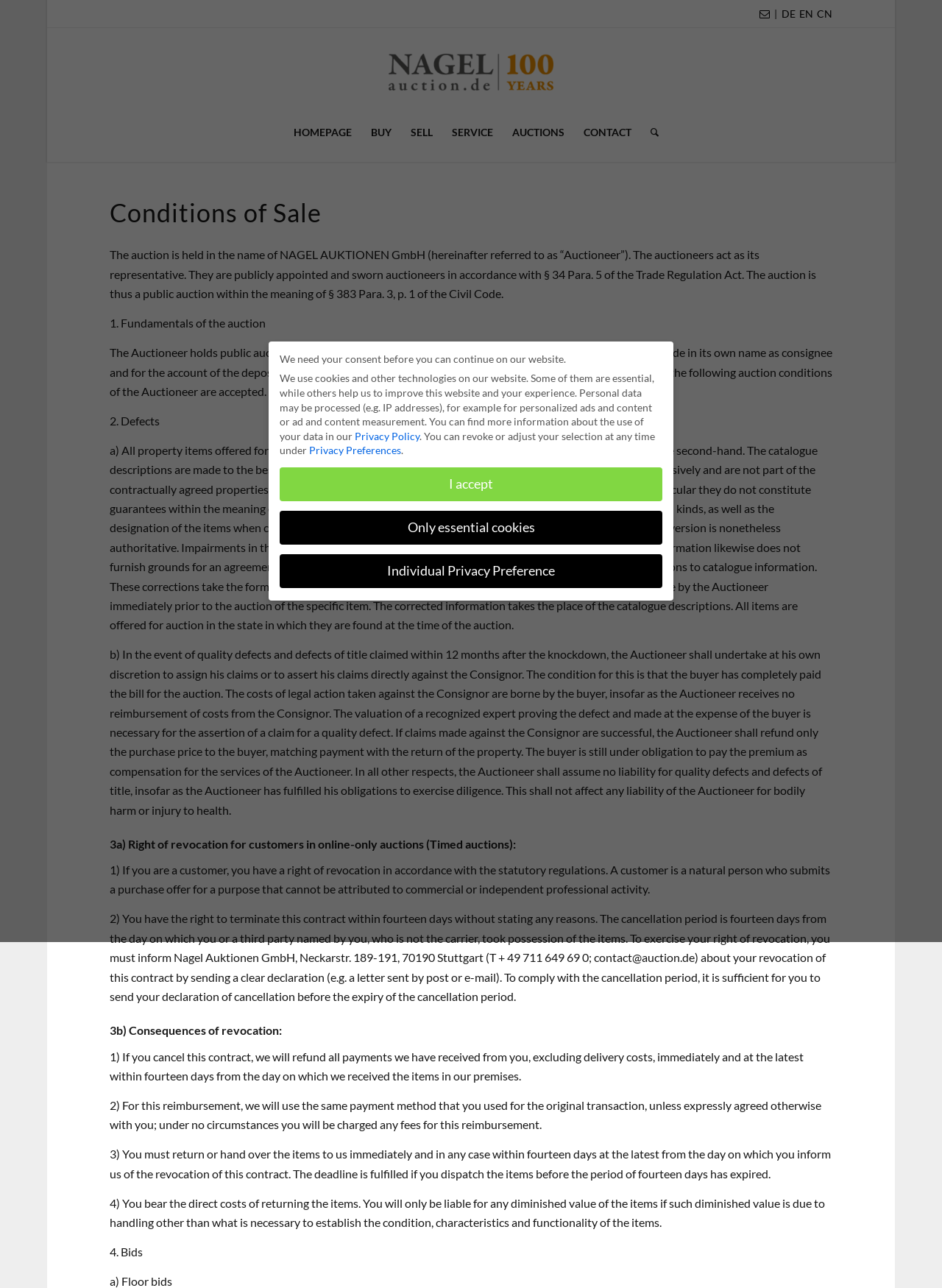What is the consequence of revoking the contract?
Please provide a detailed and comprehensive answer to the question.

The answer can be found in the StaticText element with the text 'If you cancel this contract, we will refund all payments we have received from you, excluding delivery costs, immediately and at the latest within fourteen days from the day on which we received the items in our premises.' which explains the consequence of revoking the contract.